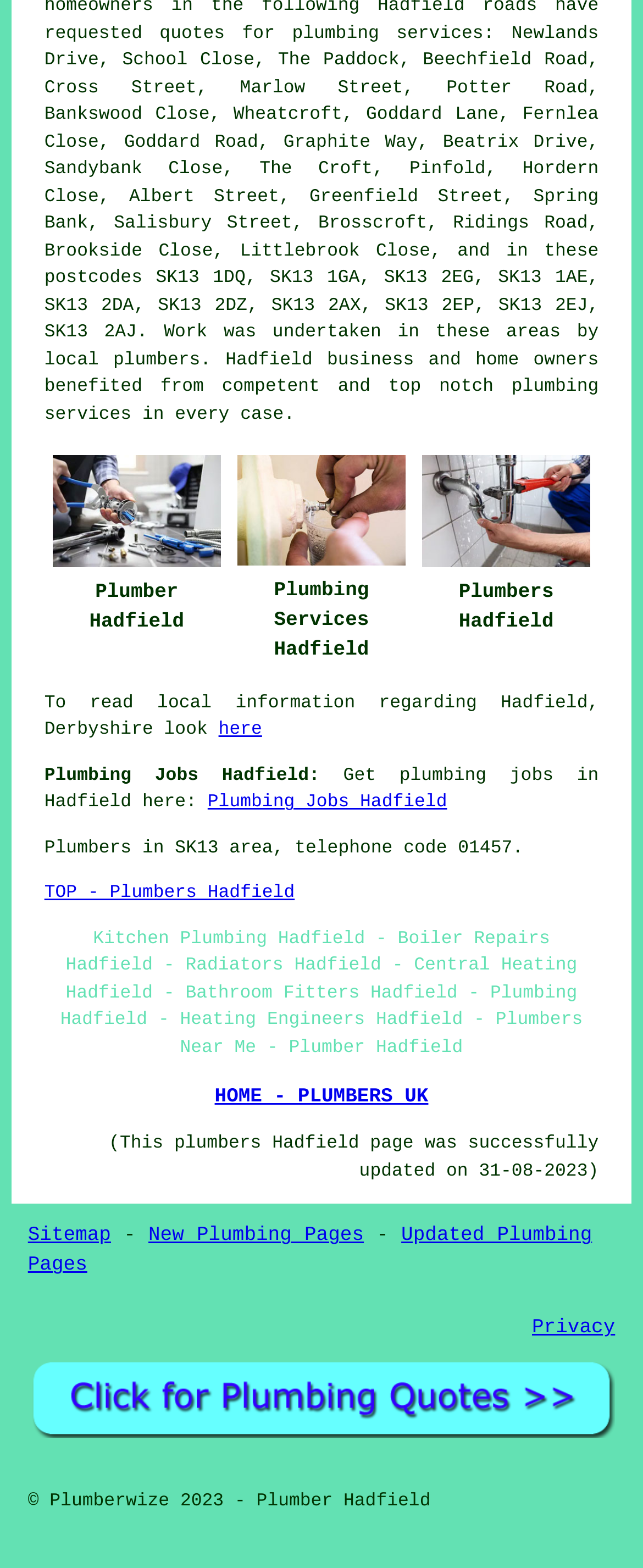Please identify the bounding box coordinates of the clickable element to fulfill the following instruction: "Check Sitemap". The coordinates should be four float numbers between 0 and 1, i.e., [left, top, right, bottom].

[0.043, 0.781, 0.173, 0.795]